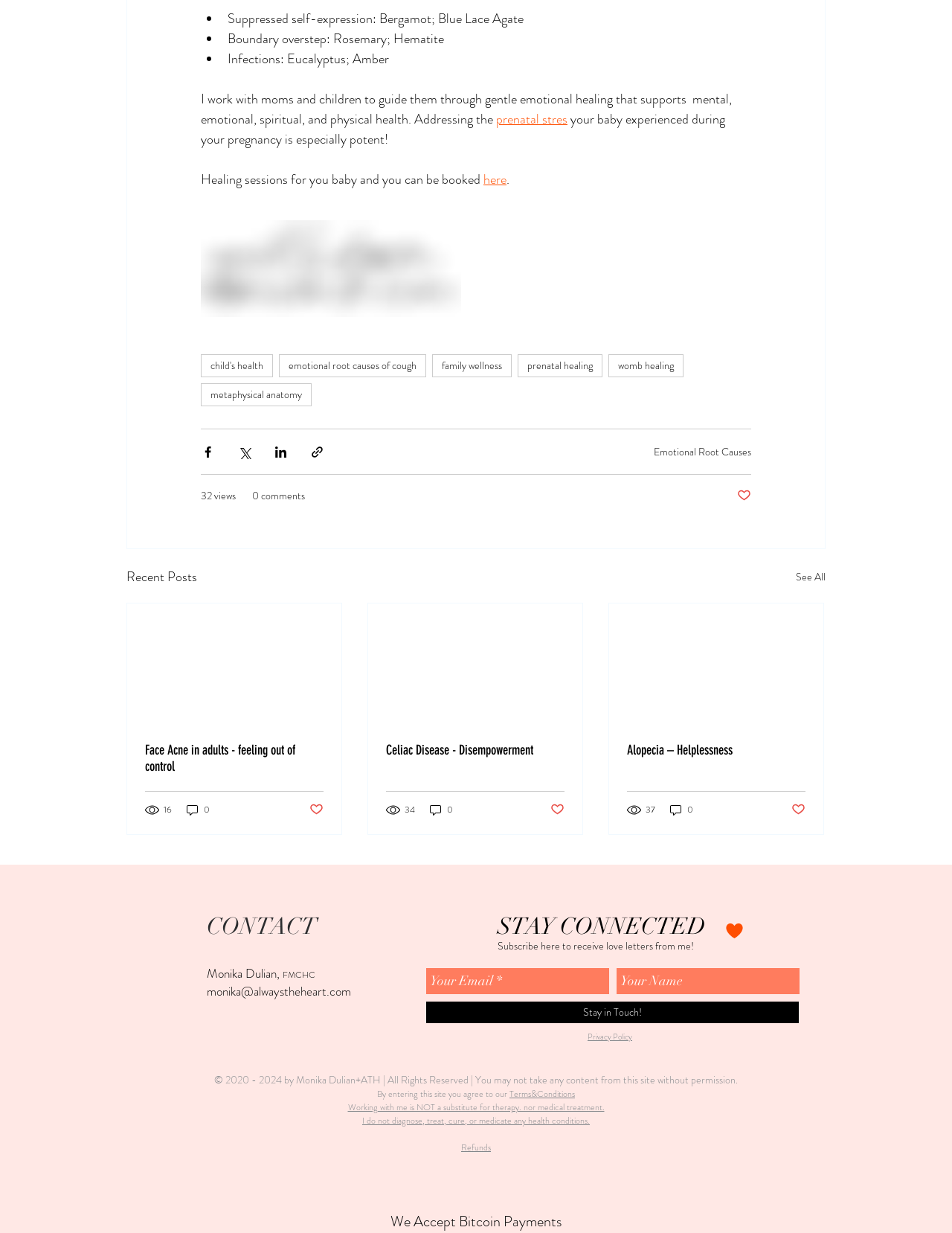Provide a short answer using a single word or phrase for the following question: 
What is the theme of the webpage?

Emotional healing